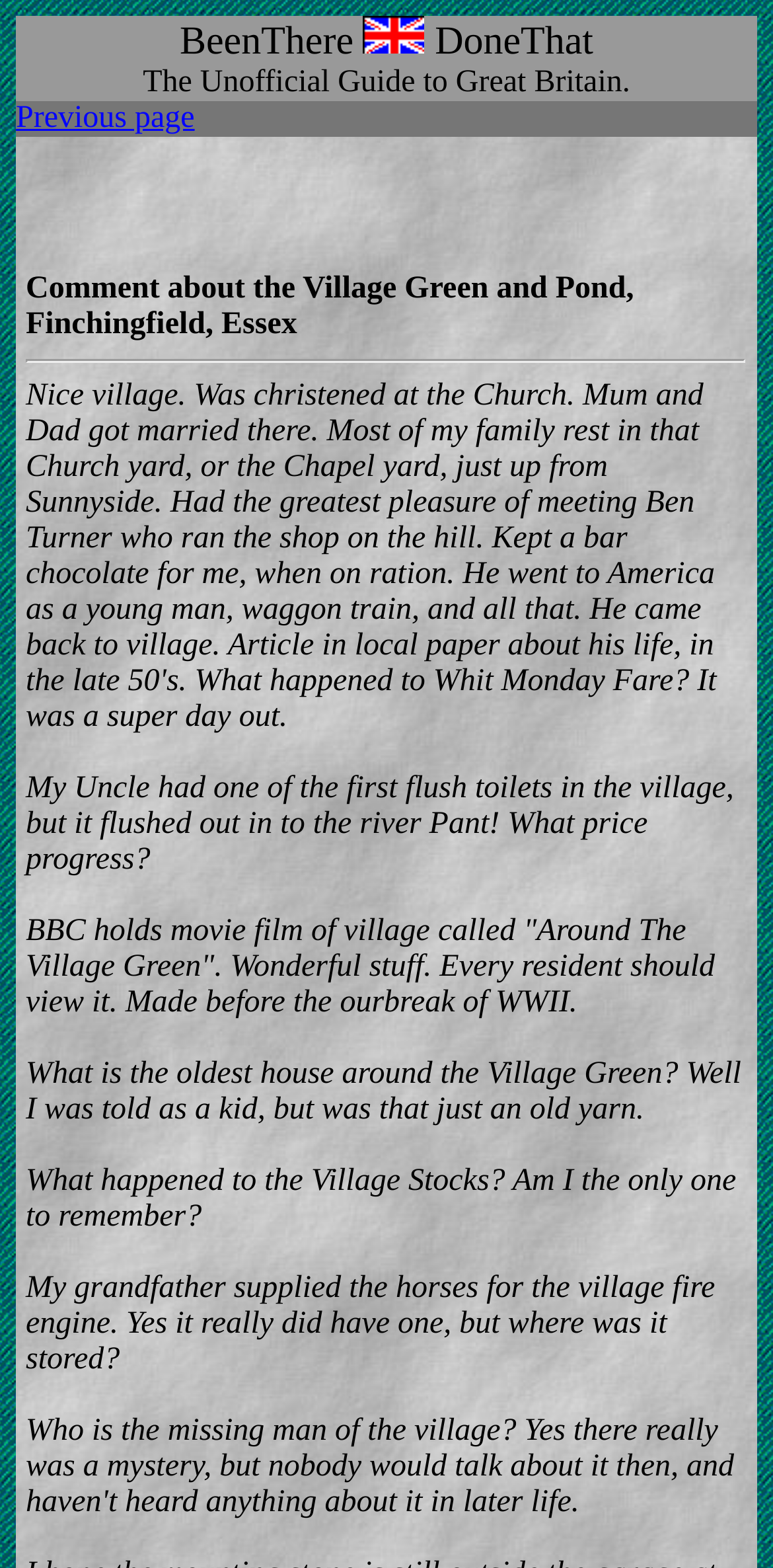Determine the bounding box coordinates for the UI element described. Format the coordinates as (top-left x, top-left y, bottom-right x, bottom-right y) and ensure all values are between 0 and 1. Element description: Previous page

[0.021, 0.065, 0.252, 0.086]